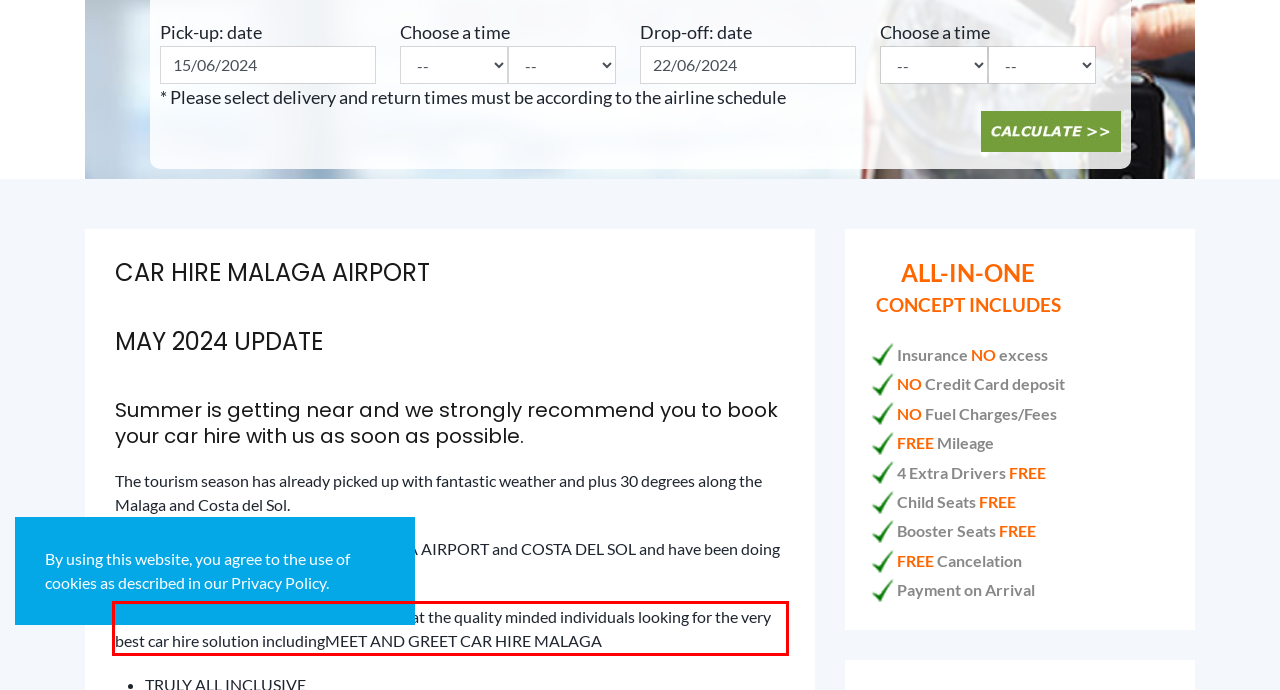Given a screenshot of a webpage, identify the red bounding box and perform OCR to recognize the text within that box.

Our ALL-IN-CARHIRE-CONCEPT is aimed at the quality minded individuals looking for the very best car hire solution includingMEET AND GREET CAR HIRE MALAGA